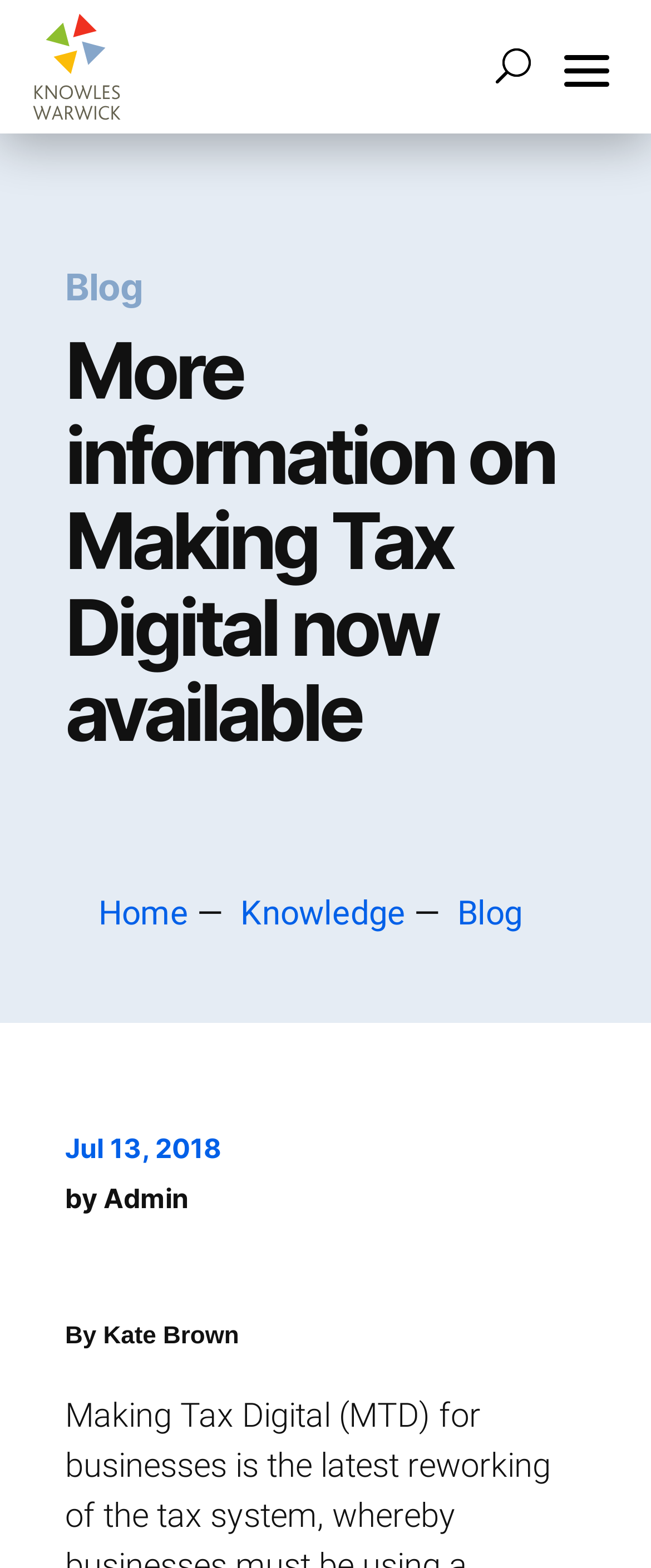Find the bounding box coordinates of the element's region that should be clicked in order to follow the given instruction: "Click on the 'Africa startups' link". The coordinates should consist of four float numbers between 0 and 1, i.e., [left, top, right, bottom].

None